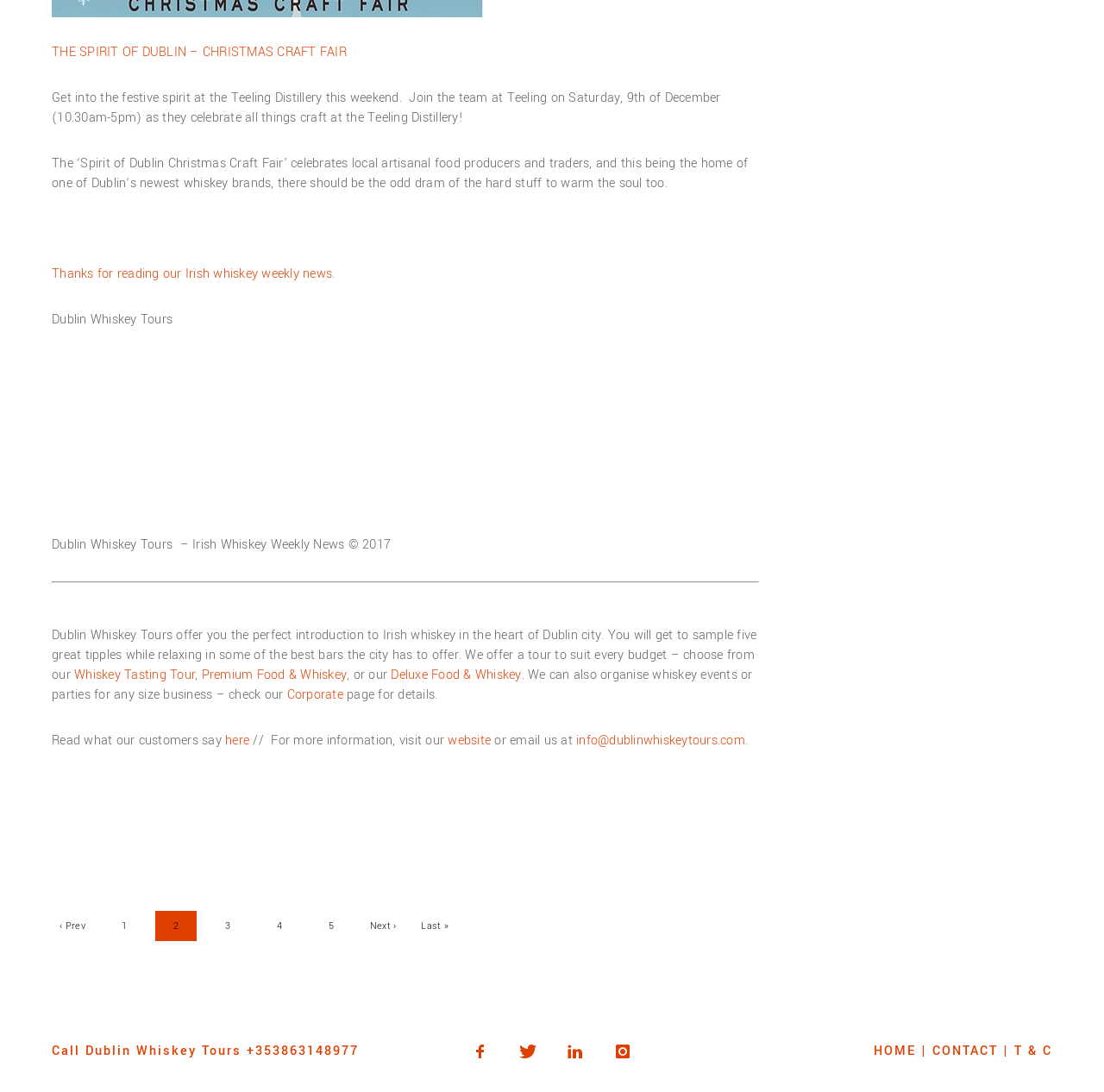Locate the bounding box coordinates of the clickable region necessary to complete the following instruction: "Choose the 'Whiskey Tasting Tour' option". Provide the coordinates in the format of four float numbers between 0 and 1, i.e., [left, top, right, bottom].

[0.067, 0.61, 0.177, 0.626]